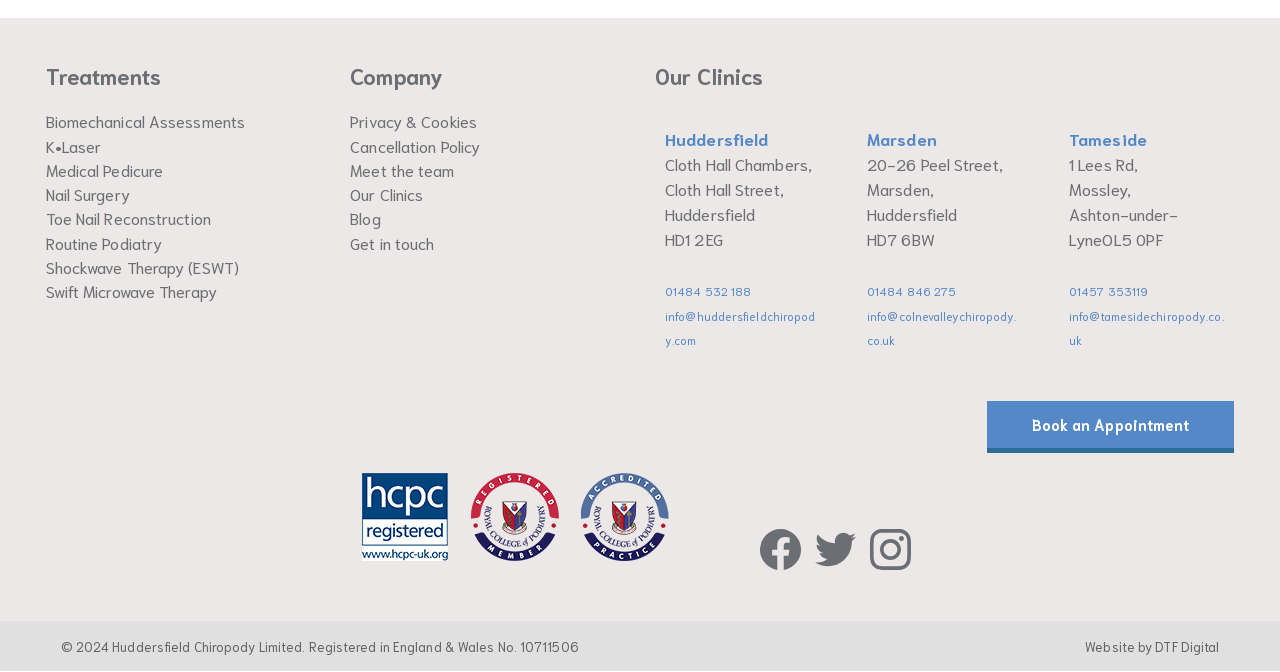How many clinic locations are listed?
Provide a thorough and detailed answer to the question.

Under the 'Our Clinics' section, there are three clinic locations listed: Huddersfield, Marsden, and Tameside, each with their respective addresses and contact information.